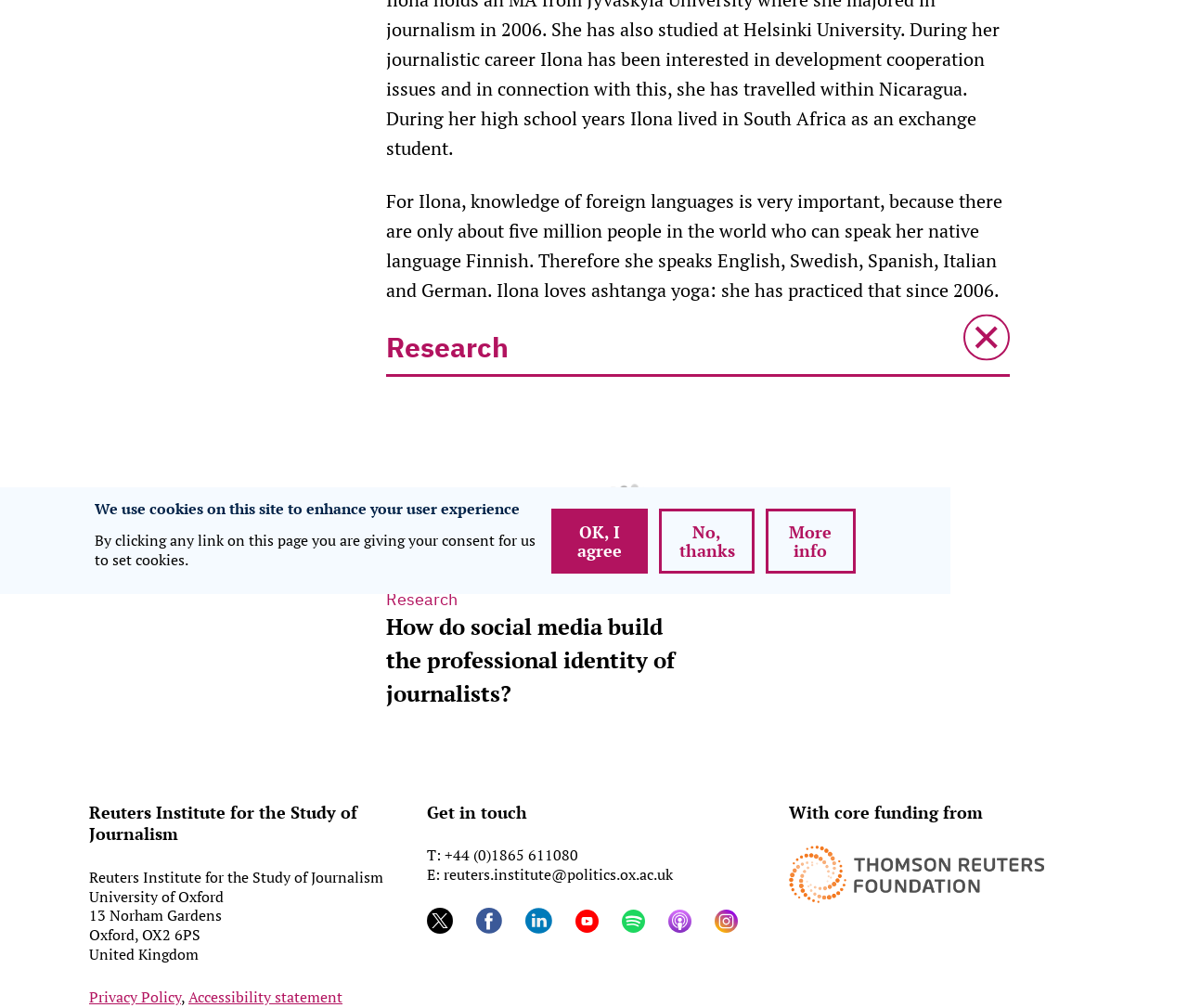Please provide the bounding box coordinate of the region that matches the element description: More info. Coordinates should be in the format (top-left x, top-left y, bottom-right x, bottom-right y) and all values should be between 0 and 1.

[0.645, 0.505, 0.72, 0.569]